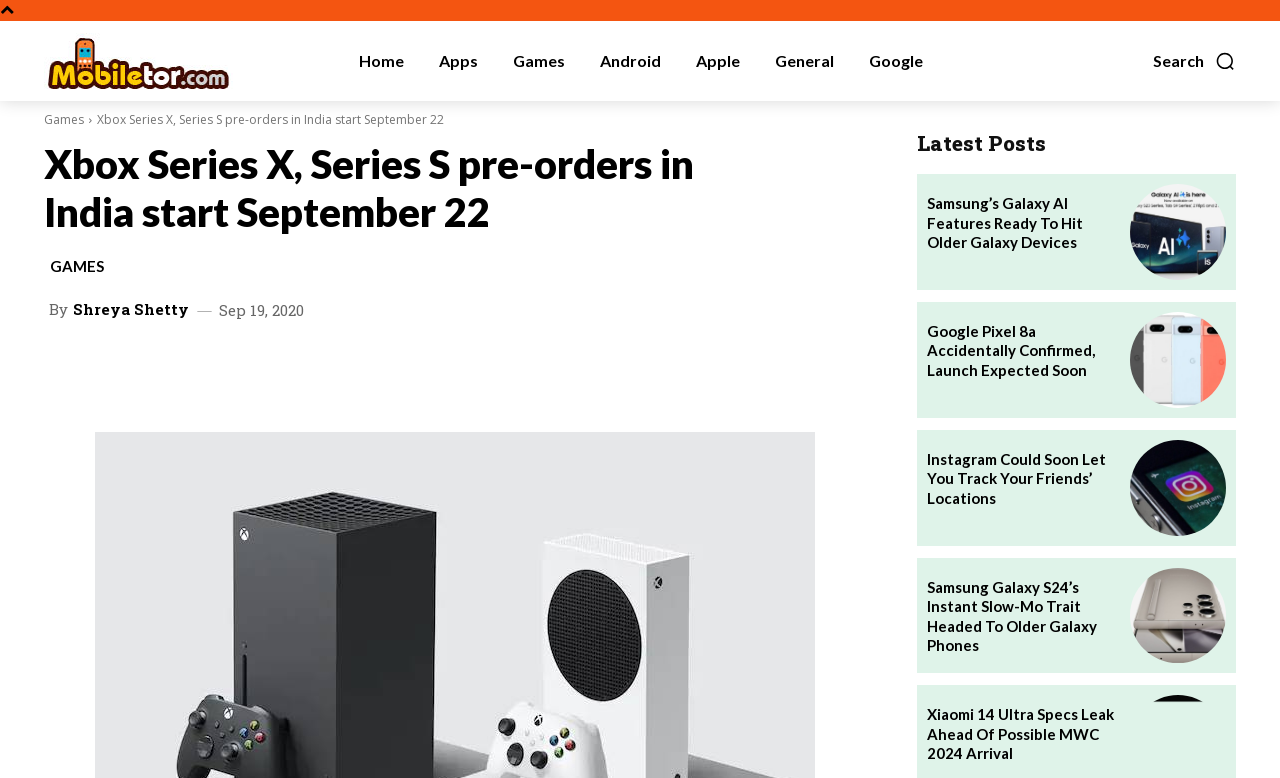Please pinpoint the bounding box coordinates for the region I should click to adhere to this instruction: "Read the article about Xbox Series X, Series S pre-orders in India".

[0.034, 0.18, 0.574, 0.303]